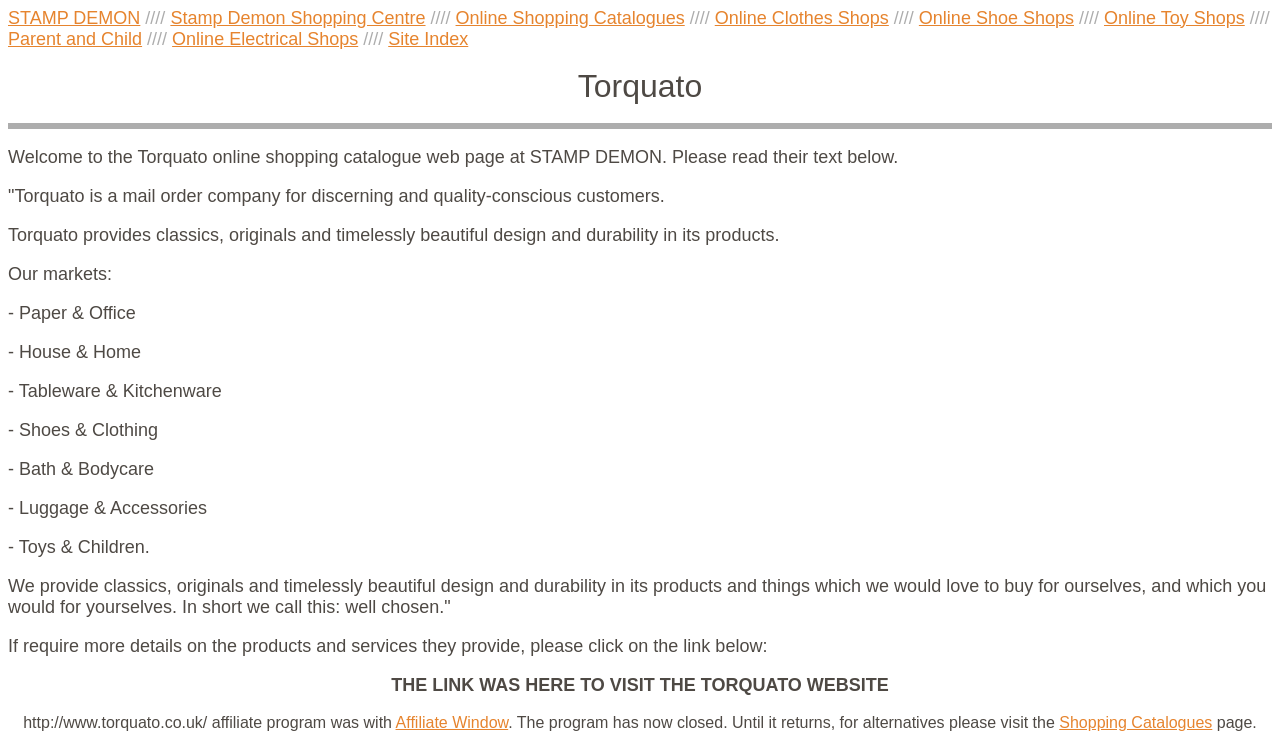Write a detailed summary of the webpage.

The webpage is an online shopping catalogue for Torquato, a mail order company that offers high-quality products with classic and timeless designs. At the top of the page, there are several links to various shopping categories, including Stamp Demon, Online Shopping Catalogues, Online Clothes Shops, and more. These links are aligned horizontally across the top of the page.

Below the links, there is a horizontal separator line that divides the page into two sections. The top section contains a brief introduction to Torquato, describing the company's focus on providing high-quality products with beautiful designs and durability.

The main content of the page is divided into two columns. The left column lists the various markets that Torquato serves, including Paper & Office, House & Home, Tableware & Kitchenware, and more. Each market is listed in a separate line, with a brief description of the products offered.

The right column contains a longer description of Torquato's products and services, emphasizing the company's commitment to providing high-quality products that are both beautiful and durable. The text also mentions that the company's products are things that they would love to buy for themselves, and which customers would also want to buy for themselves.

At the bottom of the page, there is a link to visit the Torquato website, as well as a note about the company's affiliate program, which is currently closed. There is also a link to alternative shopping catalogues.